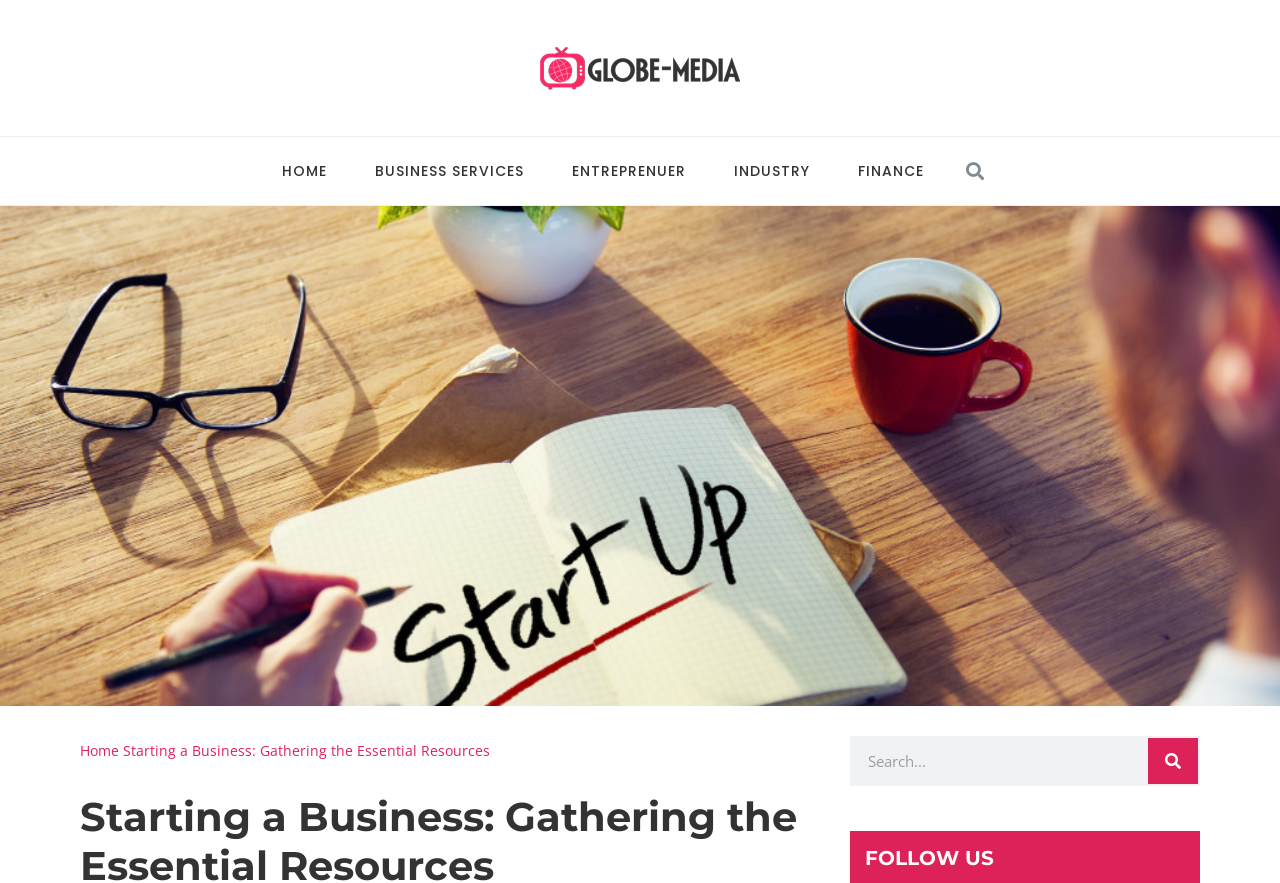Identify the bounding box coordinates for the element that needs to be clicked to fulfill this instruction: "Go to BUSINESS SERVICES page". Provide the coordinates in the format of four float numbers between 0 and 1: [left, top, right, bottom].

[0.274, 0.155, 0.428, 0.232]